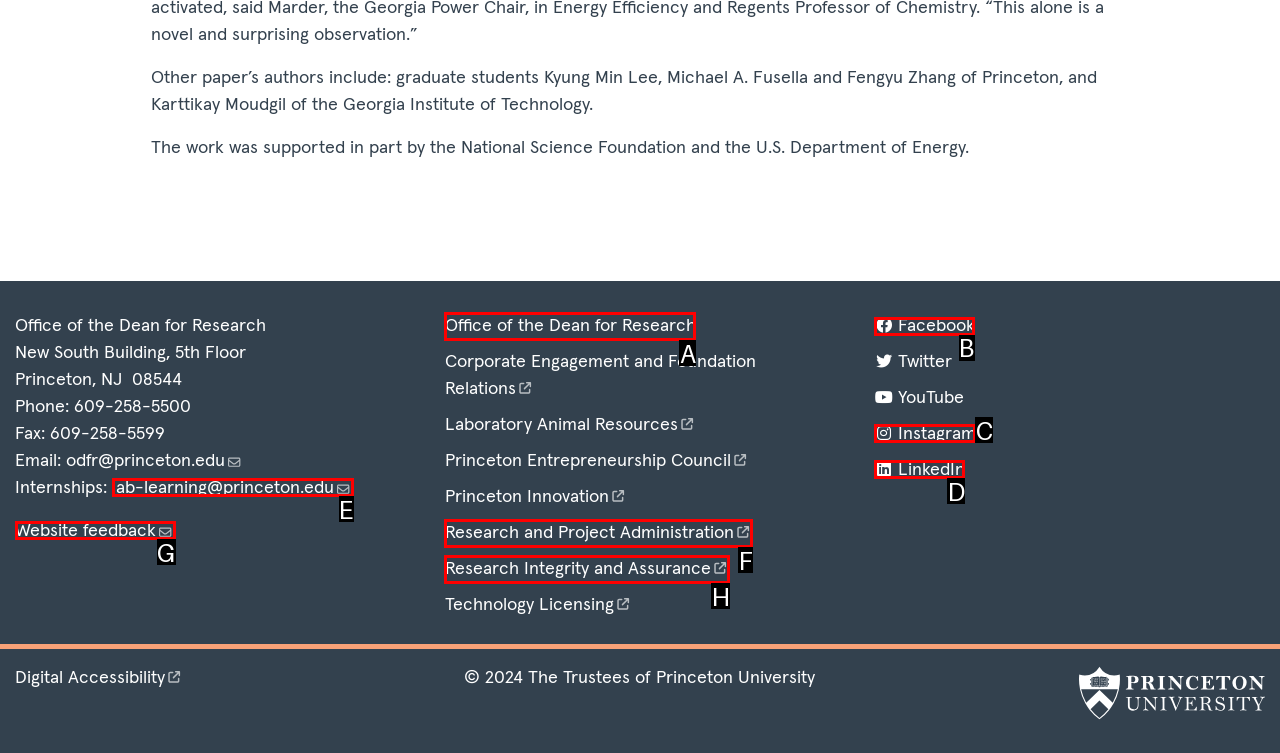Identify the correct choice to execute this task: Check Facebook page
Respond with the letter corresponding to the right option from the available choices.

B